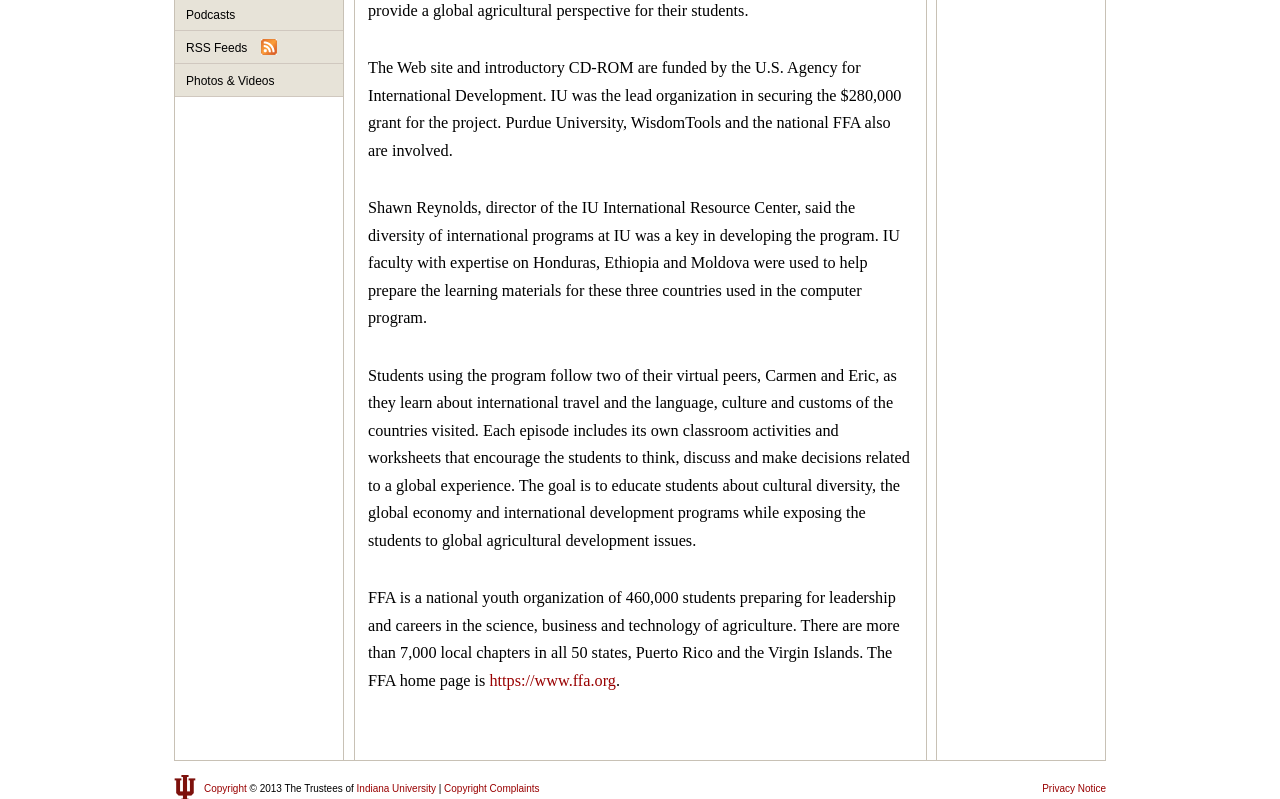Identify the bounding box for the described UI element. Provide the coordinates in (top-left x, top-left y, bottom-right x, bottom-right y) format with values ranging from 0 to 1: https://www.ffa.org

[0.382, 0.84, 0.481, 0.863]